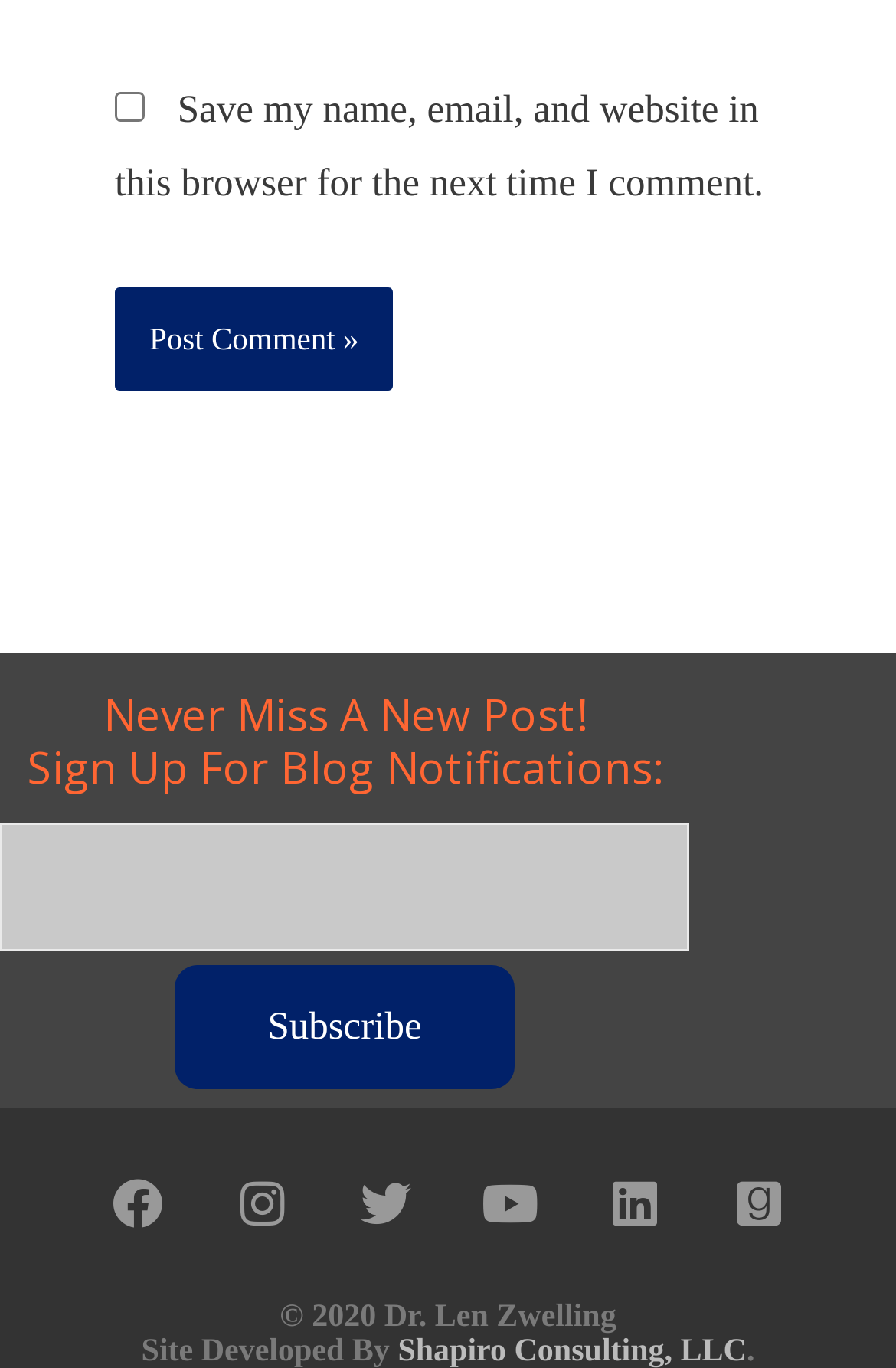Locate the bounding box coordinates of the element that needs to be clicked to carry out the instruction: "Visit Facebook page". The coordinates should be given as four float numbers ranging from 0 to 1, i.e., [left, top, right, bottom].

[0.097, 0.843, 0.21, 0.917]